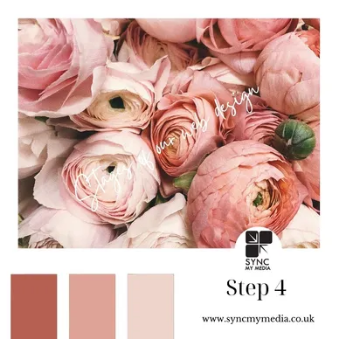Summarize the image with a detailed caption.

The image depicts a visually appealing floral arrangement featuring soft pink ranunculus and other delicate flowers, creating a serene and elegant backdrop. Overlayed on the image are the words "Step 4," emphasizing the next stage in a defined process, likely related to web design or branding services offered by Sync My Media. Below the floral design, a color palette is displayed with swatches in shades of pink and nude, which suggests a focus on aesthetic selection in the design journey. This image serves to inspire clients by beautifully illustrating the design phase of their branding, reinforcing the creative and personalized approach of Sync My Media.